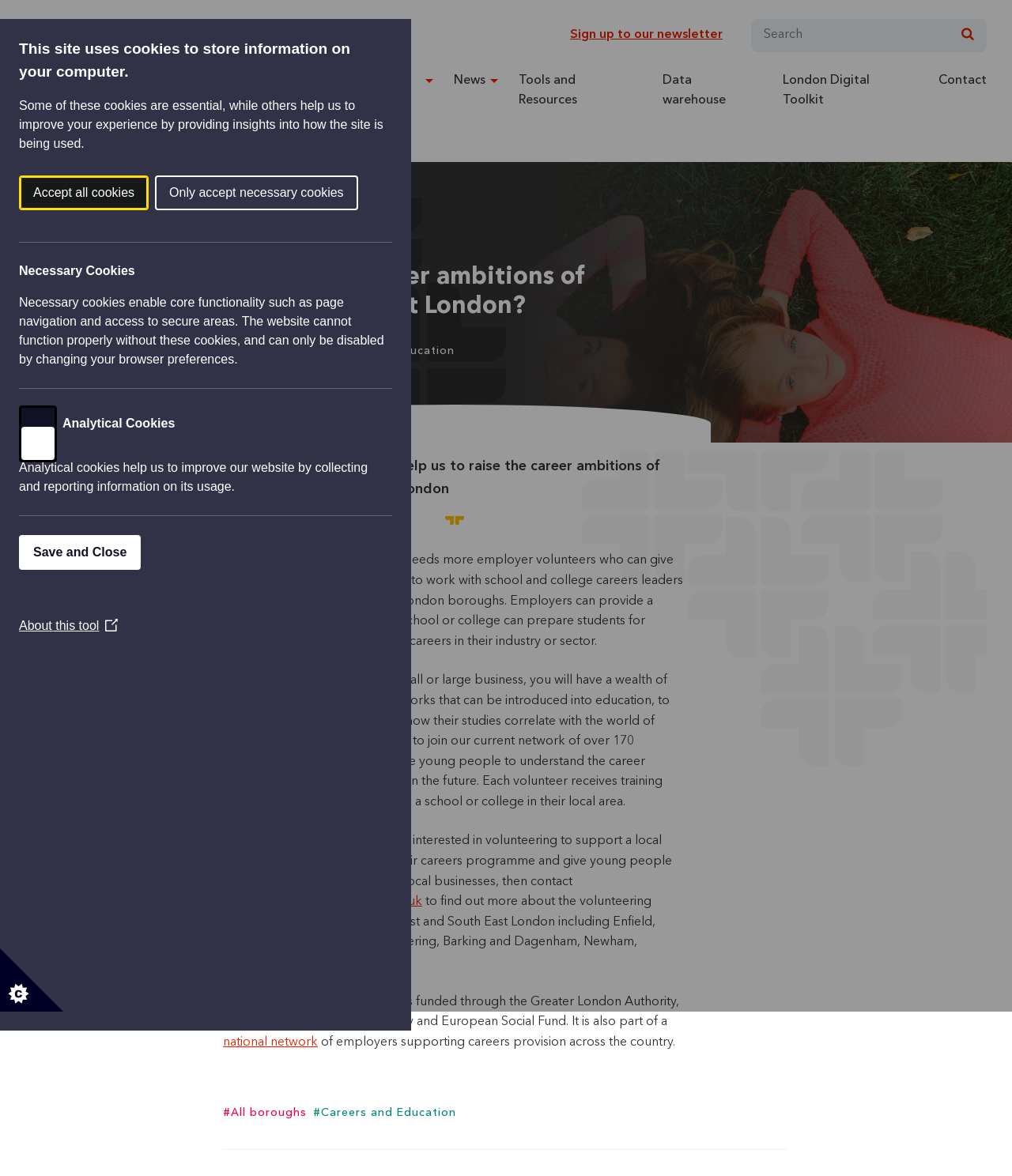Identify the bounding box coordinates for the UI element described as follows: "Tools and Resources". Ensure the coordinates are four float numbers between 0 and 1, formatted as [left, top, right, bottom].

[0.5, 0.049, 0.642, 0.105]